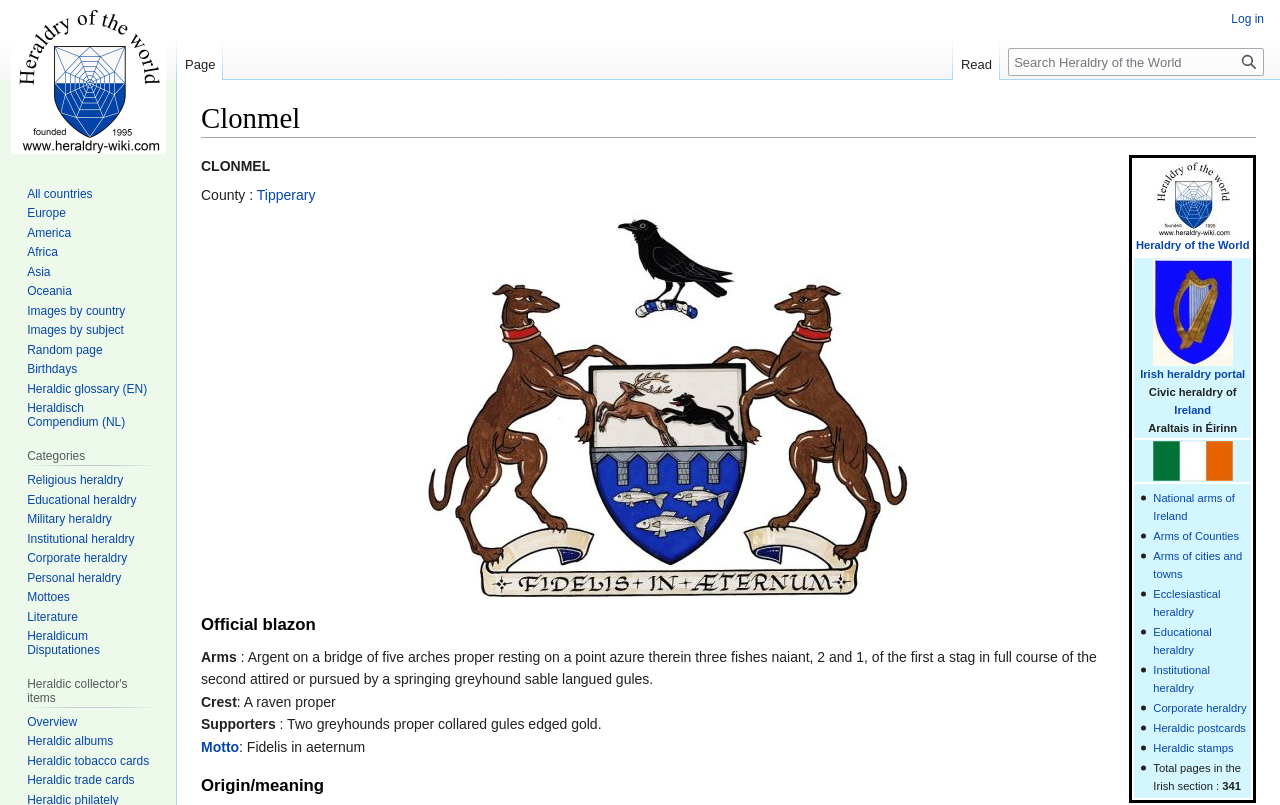Provide the bounding box coordinates of the UI element this sentence describes: "Africa".

[0.021, 0.305, 0.045, 0.322]